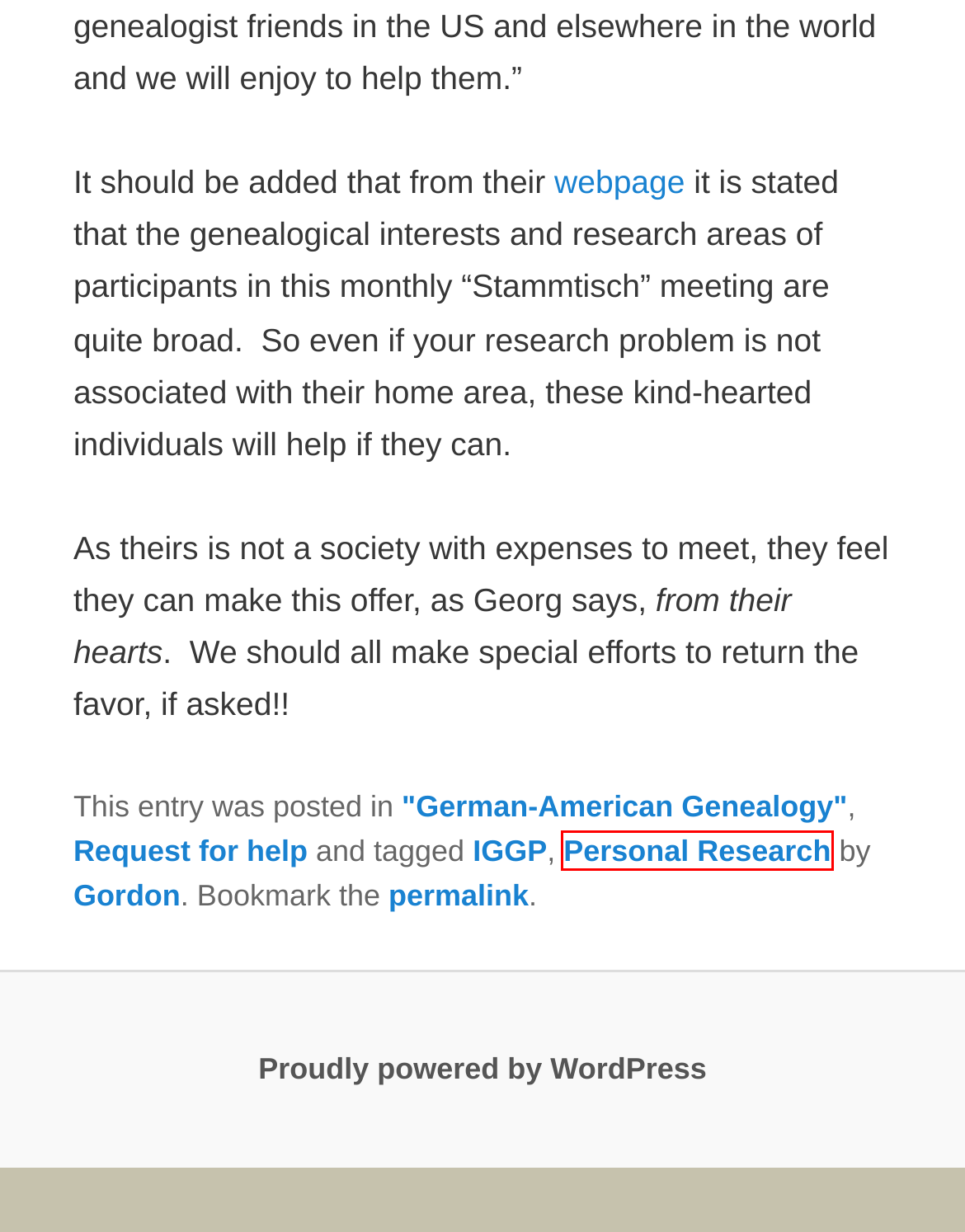Analyze the screenshot of a webpage that features a red rectangle bounding box. Pick the webpage description that best matches the new webpage you would see after clicking on the element within the red bounding box. Here are the candidates:
A. Membership | Immigrant Genealogical Society
B. Blog Tool, Publishing Platform, and CMS – WordPress.org
C. “German-American Genealogy” | Immigrant Genealogical Society
D. Request for help | Immigrant Genealogical Society
E. Personal Research | Immigrant Genealogical Society
F. Support US | Immigrant Genealogical Society
G. IGGP | Immigrant Genealogical Society
H. IGGP Research Assistance Requests | Immigrant Genealogical Society

E